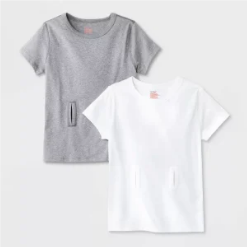Formulate a detailed description of the image content.

This image showcases a stylish set of kids' clothing featuring two short-sleeve undershirts. One shirt is a soft, light gray, while the other is a pristine white, both designed with a minimalist aesthetic. Each shirt is highlighted with a unique pocket placement, adding both functionality and style. Perfect for casual wear, these versatile tops are great for layering or wearing alone, making them ideal for everyday adventures. This set is part of the collection offered by a manufacturer in Bangladesh, specifically designed to cater to children's clothing needs.